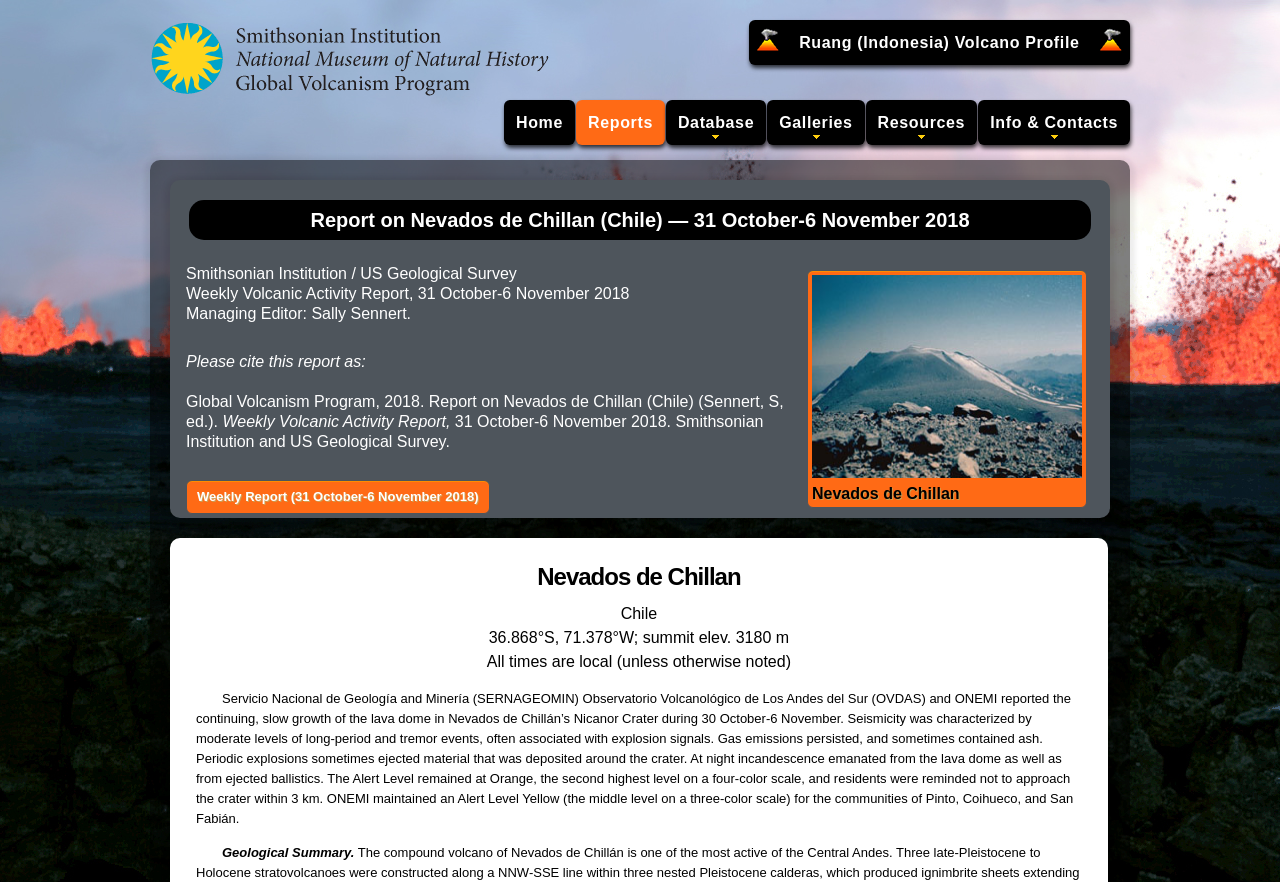Please mark the clickable region by giving the bounding box coordinates needed to complete this instruction: "Access the weekly report".

[0.145, 0.544, 0.382, 0.583]